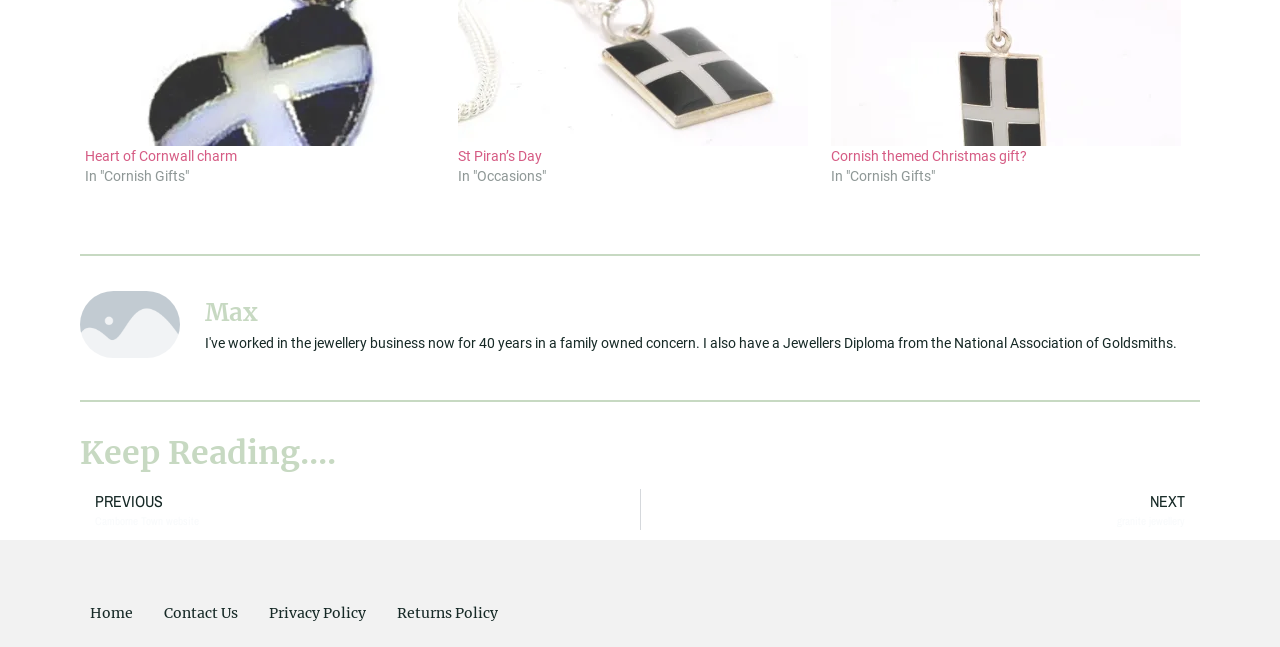Identify the bounding box coordinates for the UI element described as: "St Piran’s Day". The coordinates should be provided as four floats between 0 and 1: [left, top, right, bottom].

[0.358, 0.228, 0.423, 0.253]